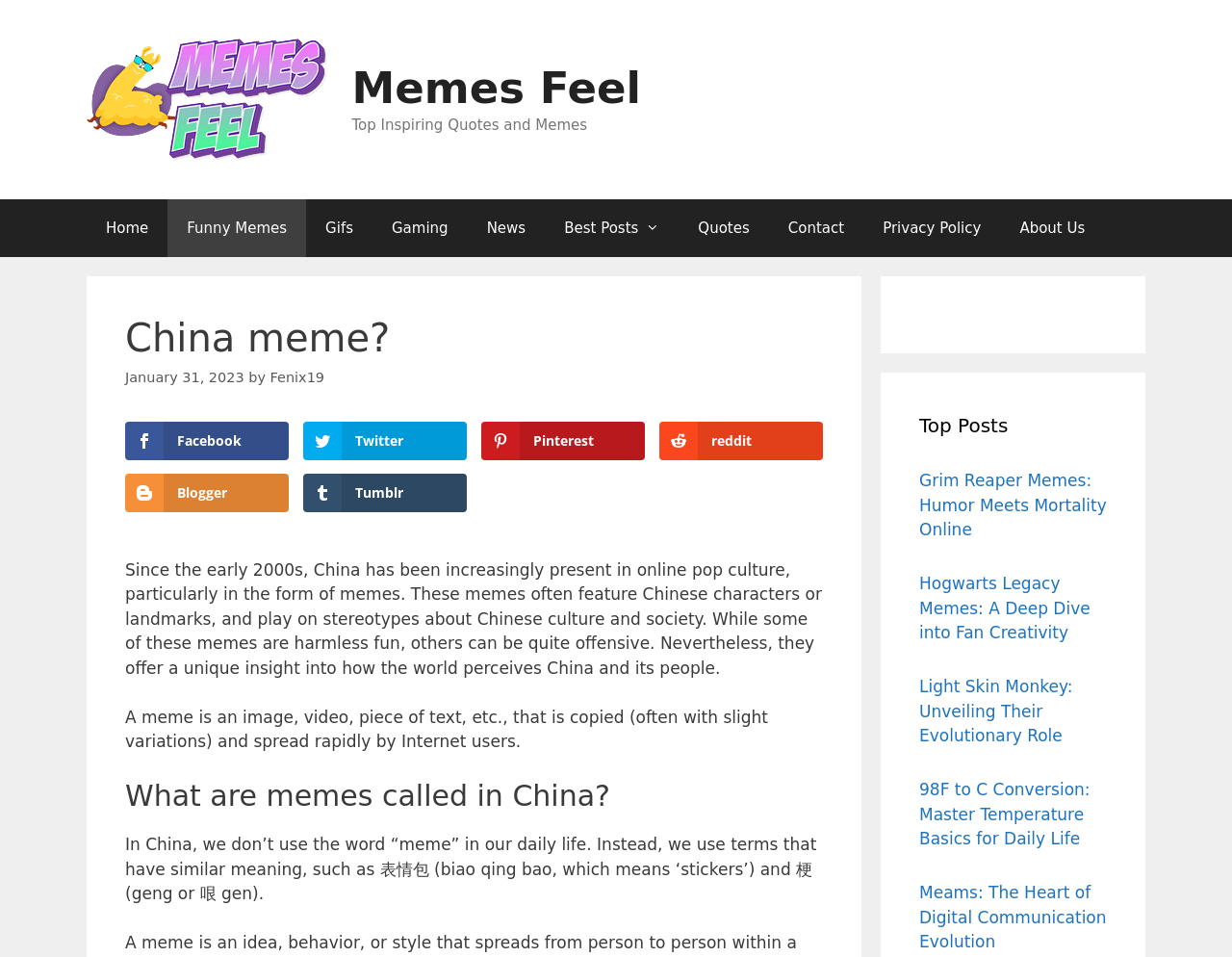Find the bounding box coordinates of the element's region that should be clicked in order to follow the given instruction: "Read the 'Top Inspiring Quotes and Memes' article". The coordinates should consist of four float numbers between 0 and 1, i.e., [left, top, right, bottom].

[0.286, 0.122, 0.477, 0.14]